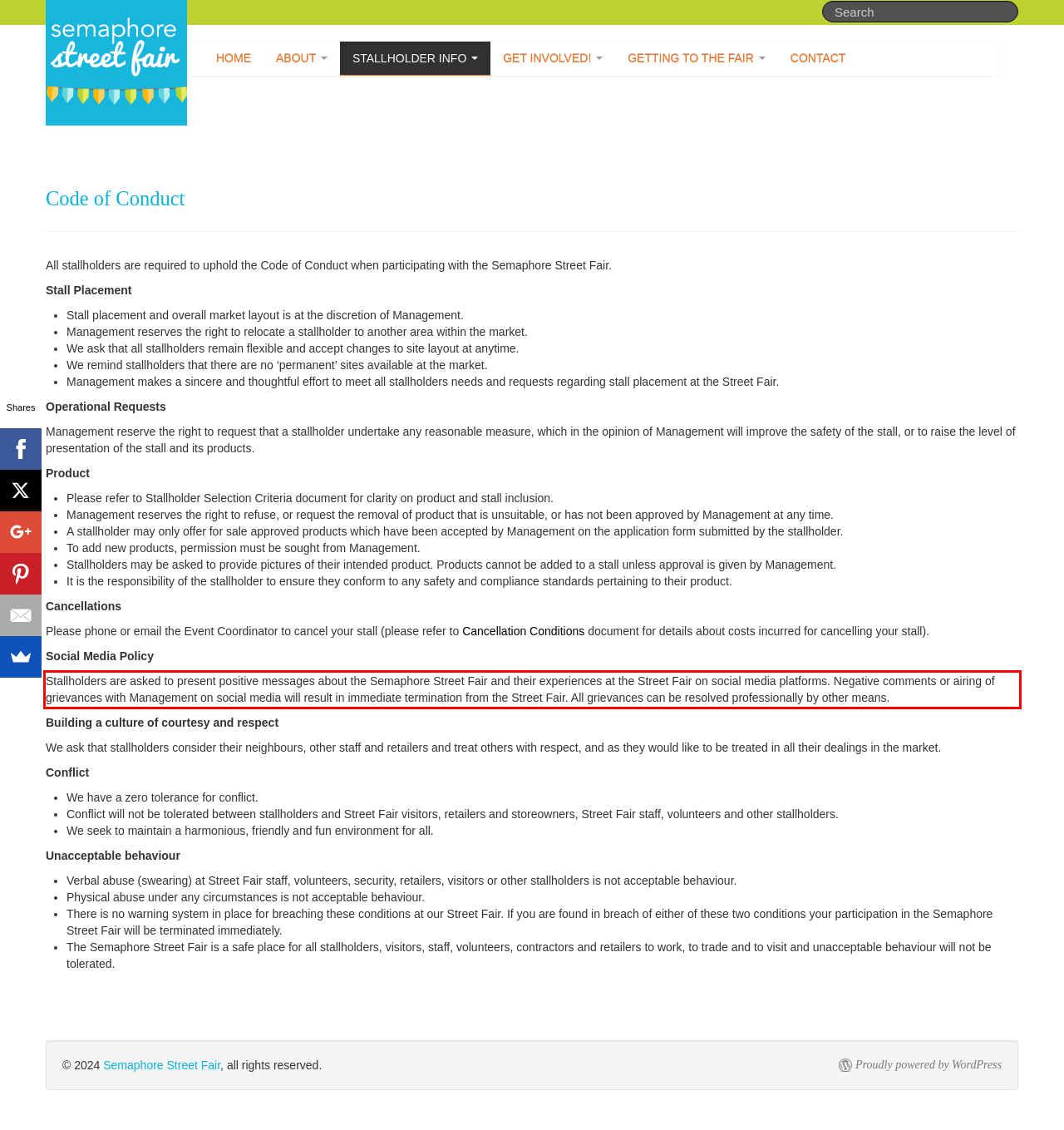Analyze the red bounding box in the provided webpage screenshot and generate the text content contained within.

Stallholders are asked to present positive messages about the Semaphore Street Fair and their experiences at the Street Fair on social media platforms. Negative comments or airing of grievances with Management on social media will result in immediate termination from the Street Fair. All grievances can be resolved professionally by other means.